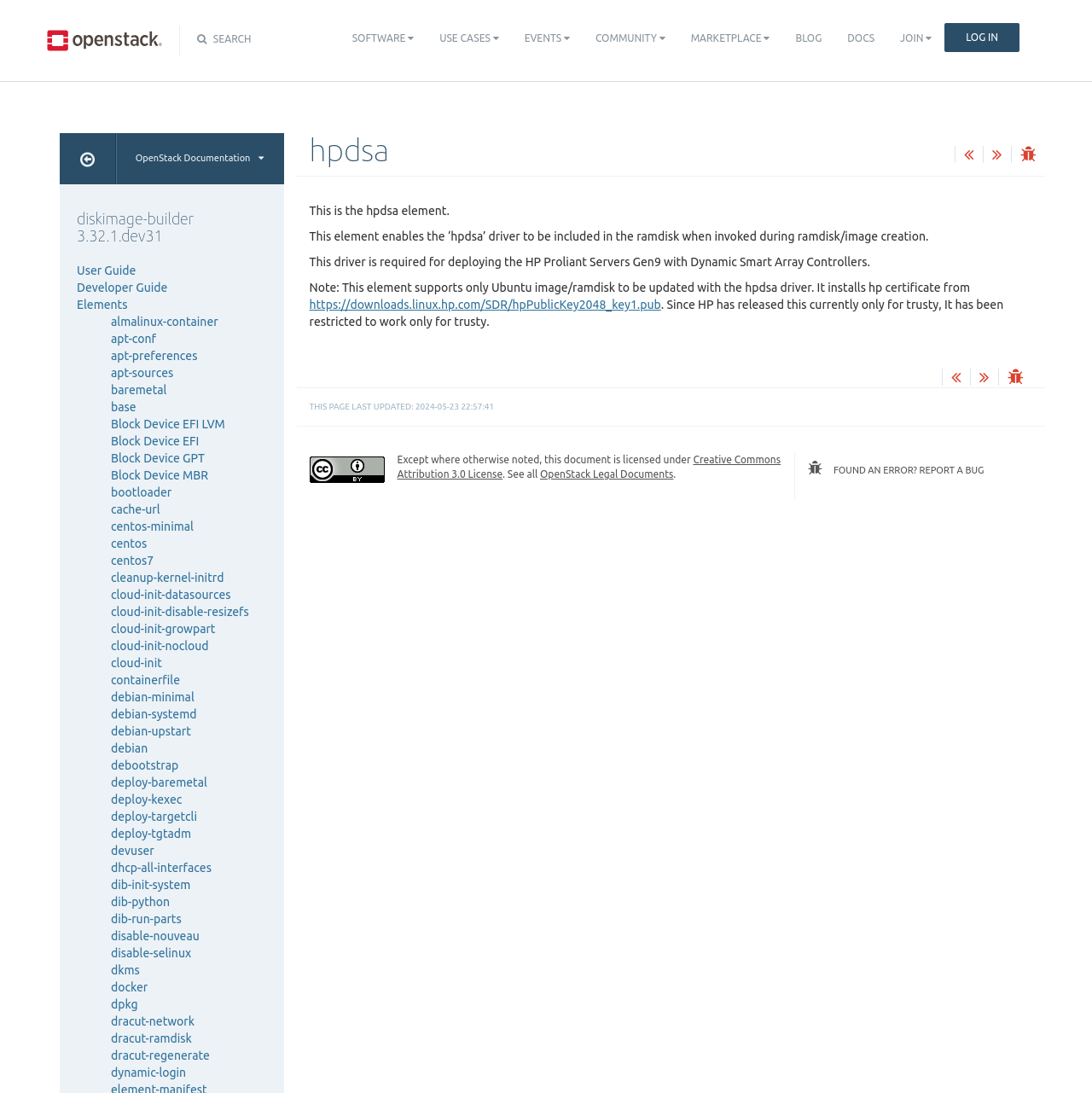Please find the bounding box coordinates of the section that needs to be clicked to achieve this instruction: "View the 'diskimage-builder 3.32.1.dev31' documentation".

[0.055, 0.177, 0.252, 0.239]